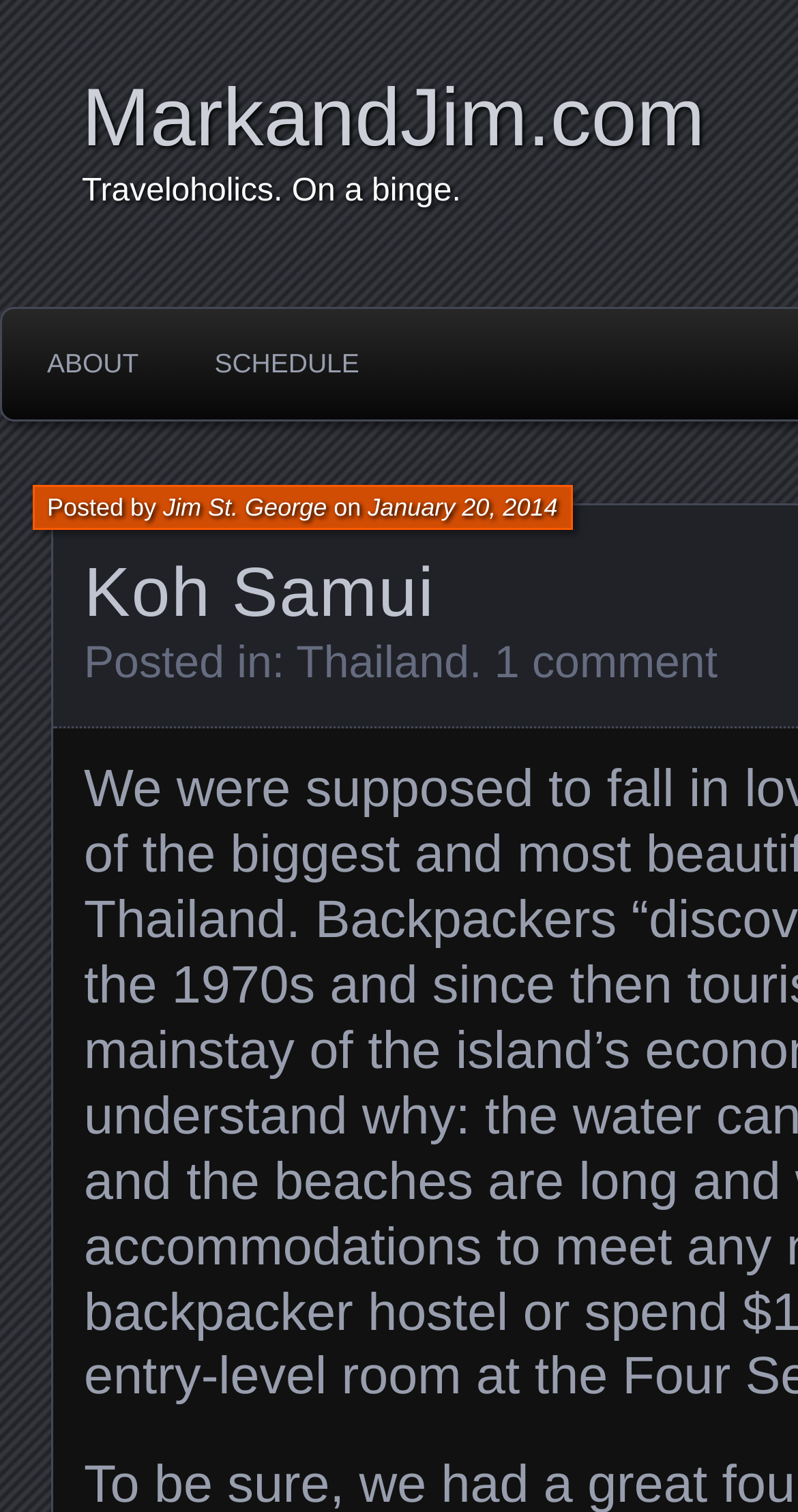Generate a comprehensive description of the webpage.

The webpage is about Koh Samui, an island in the Gulf of Thailand. At the top, there are two links, "ABOUT" and "SCHEDULE", positioned side by side, with "ABOUT" on the left and "SCHEDULE" on the right. 

Below these links, there is a section with information about a blog post. The author's name, "Jim St. George", is mentioned, along with the date "January 20, 2014". The category of the post, "Thailand", is also listed. 

There is a comment section, with one comment, indicated by the link "1 comment". The comment section is positioned below the post information section.